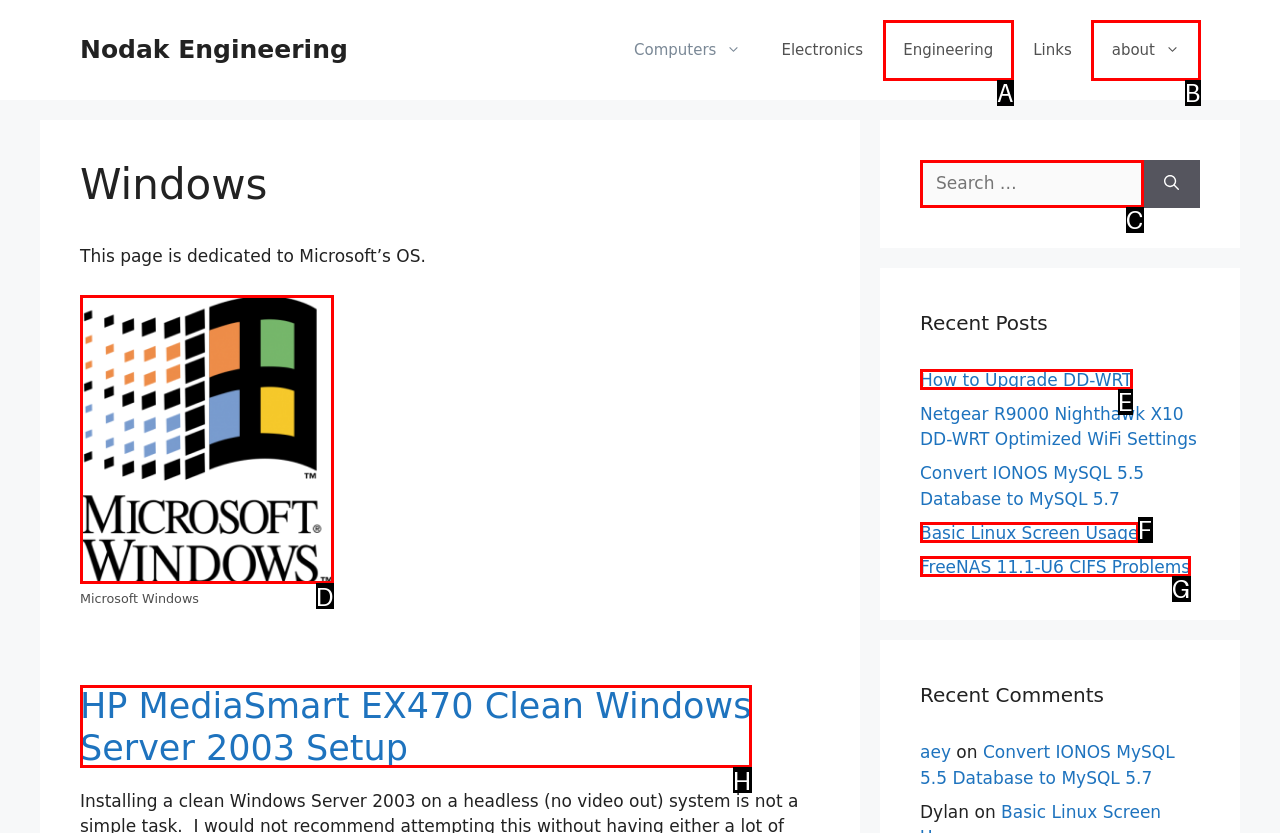Identify the option that corresponds to the given description: Voices 2024 campaign. Reply with the letter of the chosen option directly.

None